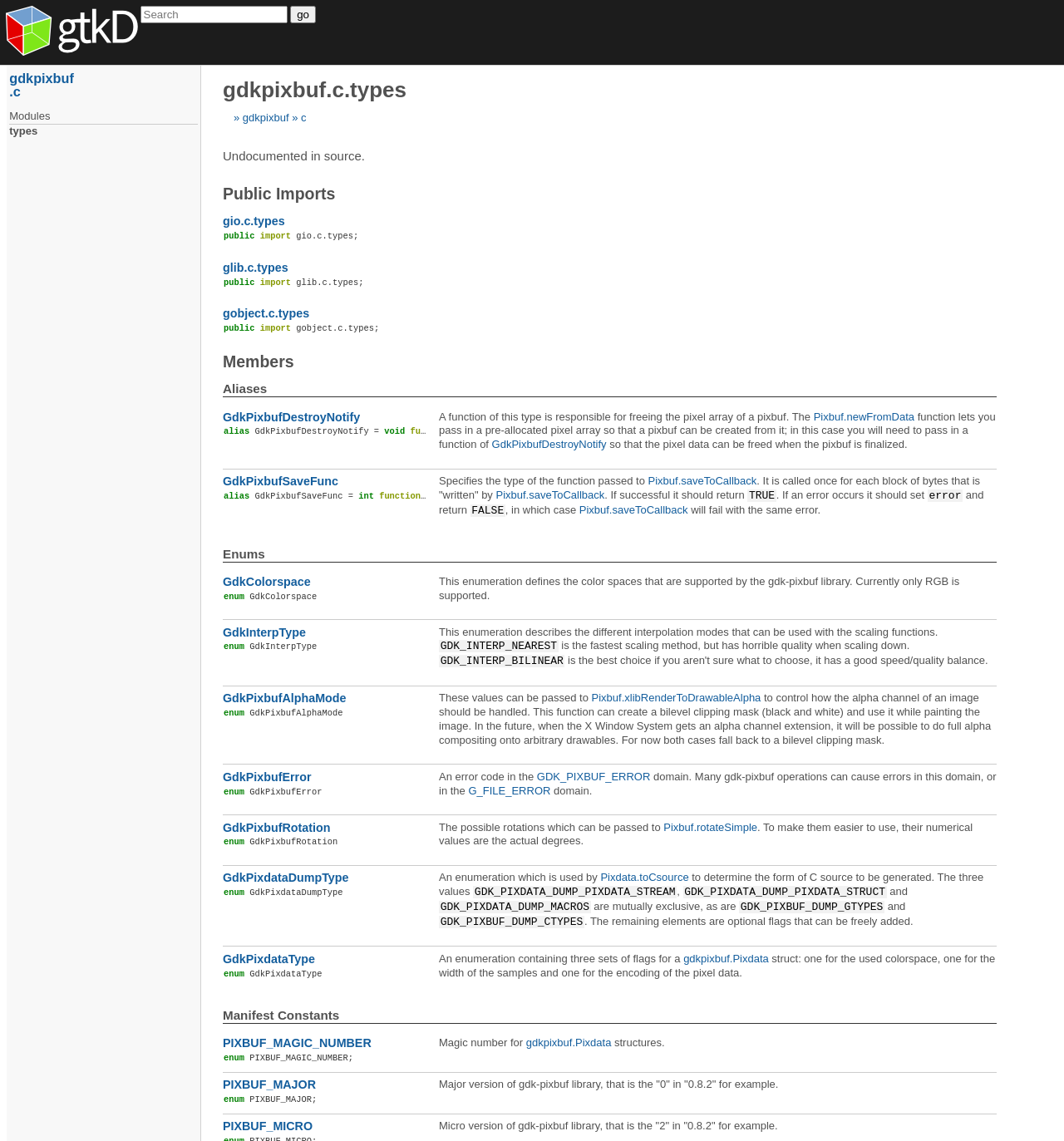Locate the bounding box of the UI element with the following description: "G_FILE_ERROR".

[0.44, 0.684, 0.518, 0.695]